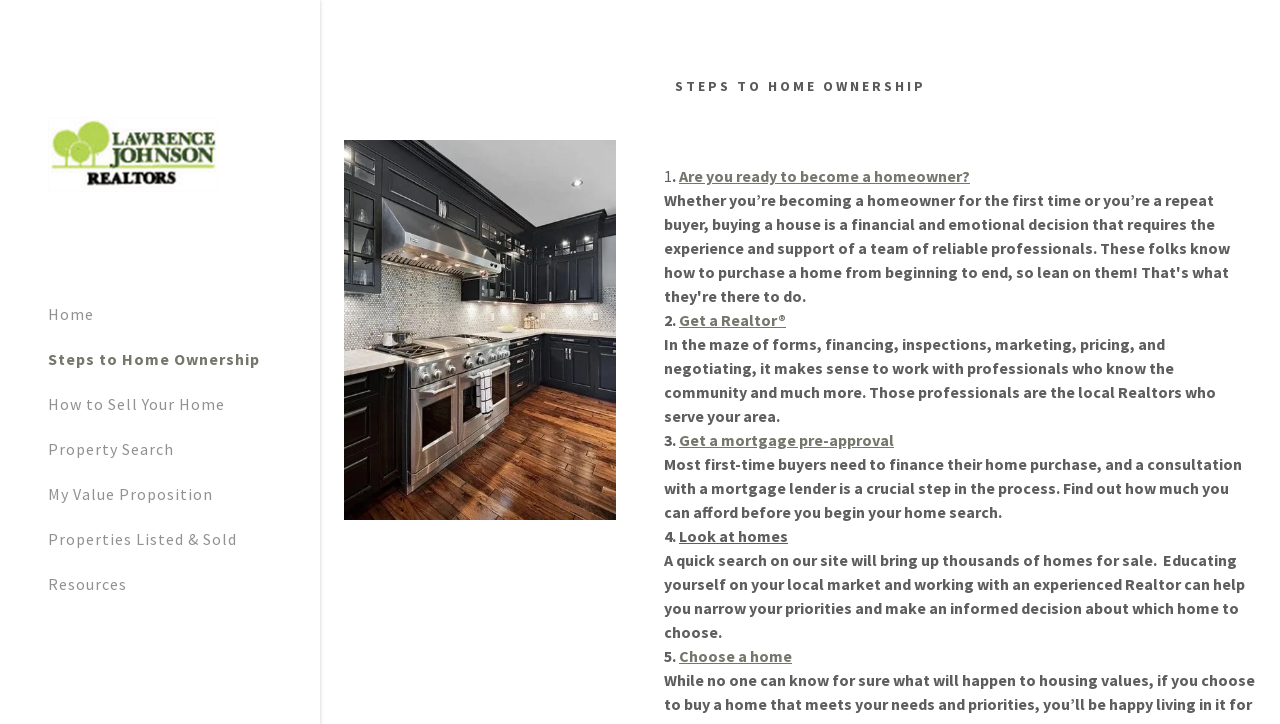Find the bounding box coordinates of the element's region that should be clicked in order to follow the given instruction: "Click on the link to view properties listed and sold". The coordinates should consist of four float numbers between 0 and 1, i.e., [left, top, right, bottom].

[0.038, 0.731, 0.185, 0.759]